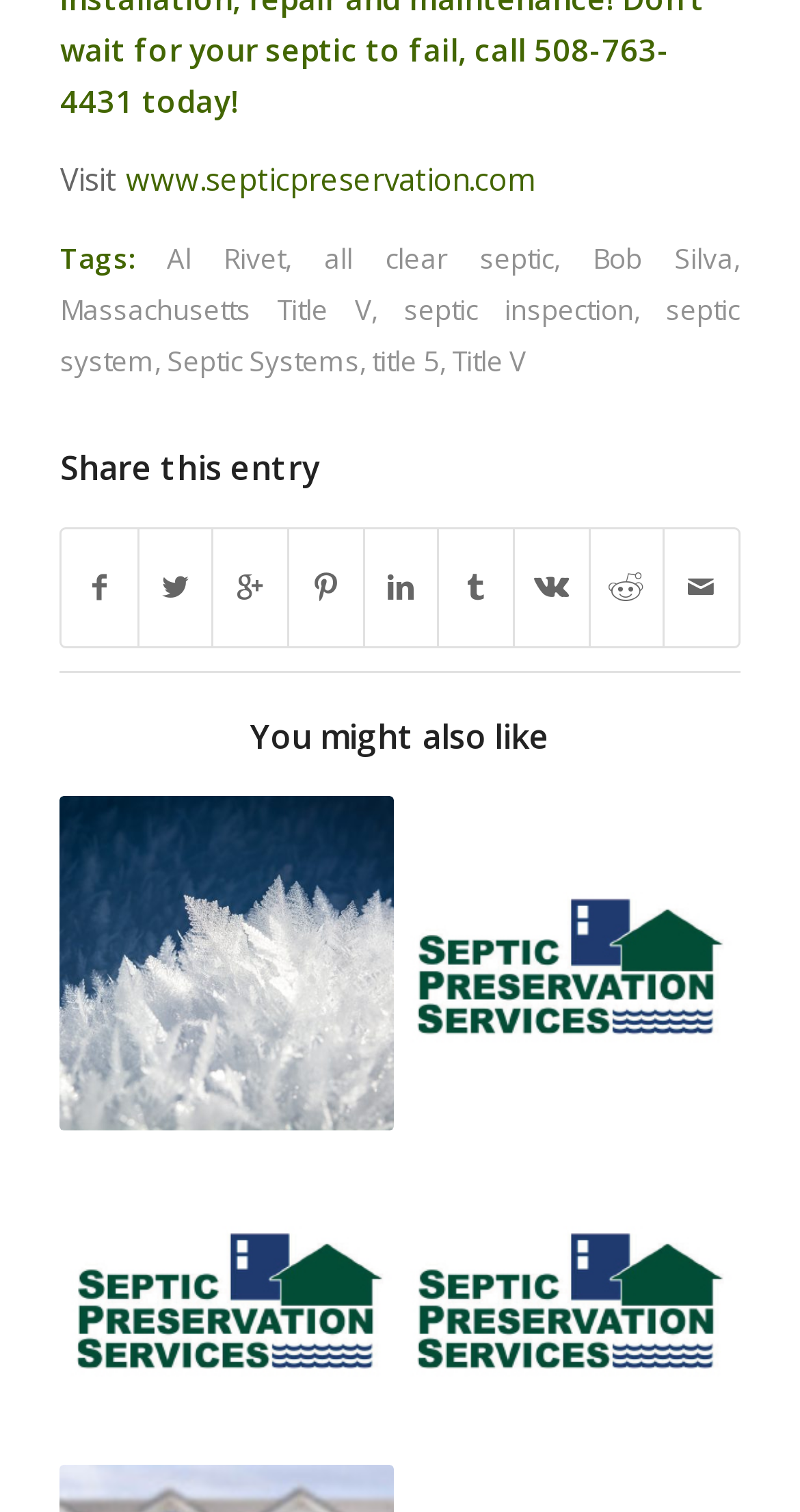What is the topic of the 'You might also like' section?
Refer to the image and answer the question using a single word or phrase.

septic problems